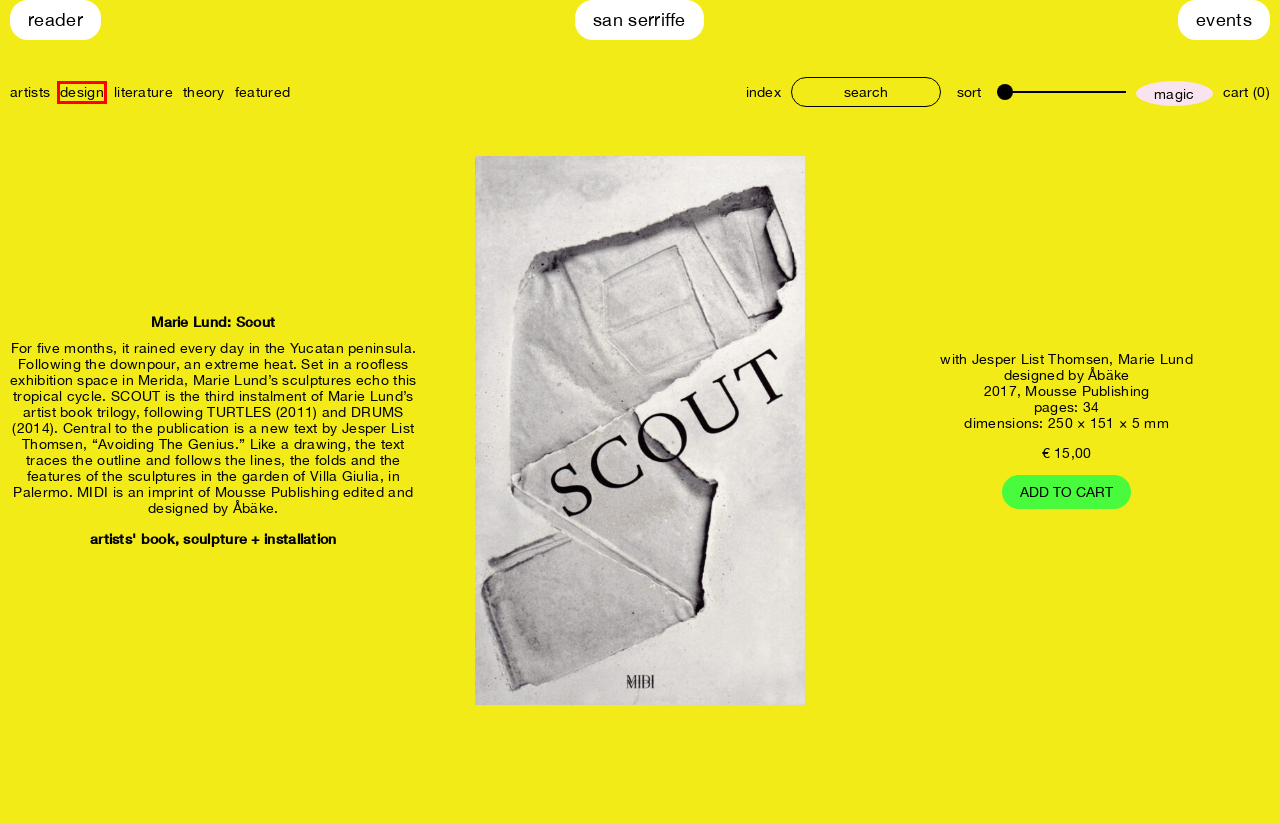Given a webpage screenshot with a red bounding box around a particular element, identify the best description of the new webpage that will appear after clicking on the element inside the red bounding box. Here are the candidates:
A. Åbäke – San Serriffe
B. theory – San Serriffe
C. design – San Serriffe
D. Tags – San Serriffe
E. artists’ book – San Serriffe
F. featured – San Serriffe
G. artists – San Serriffe
H. literature – San Serriffe

C